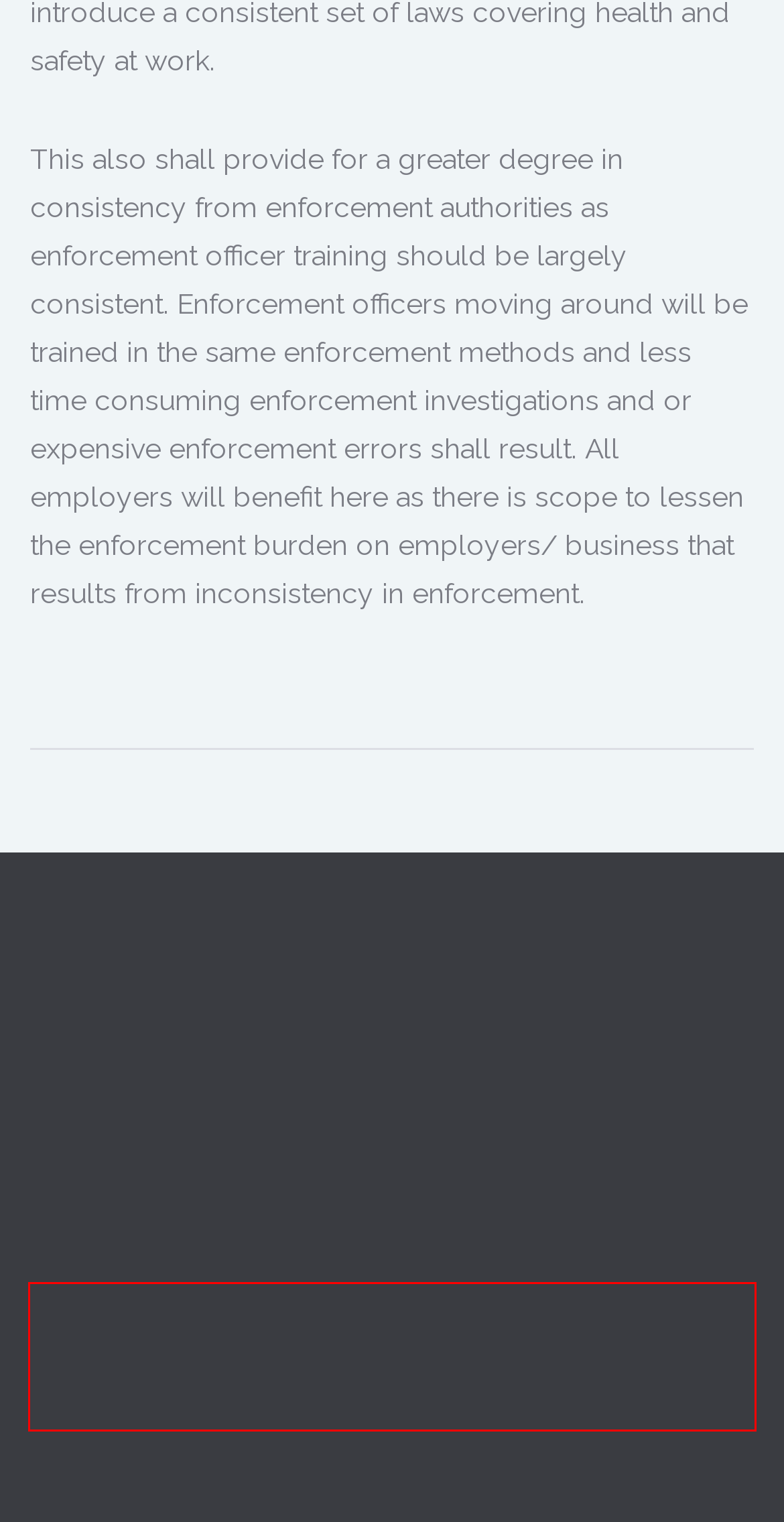Locate the red bounding box in the provided webpage screenshot and use OCR to determine the text content inside it.

HSE Advisors offer support Australia wide. Call or write to HSE to find out more: T: 0497 102 850 Staff Login Here